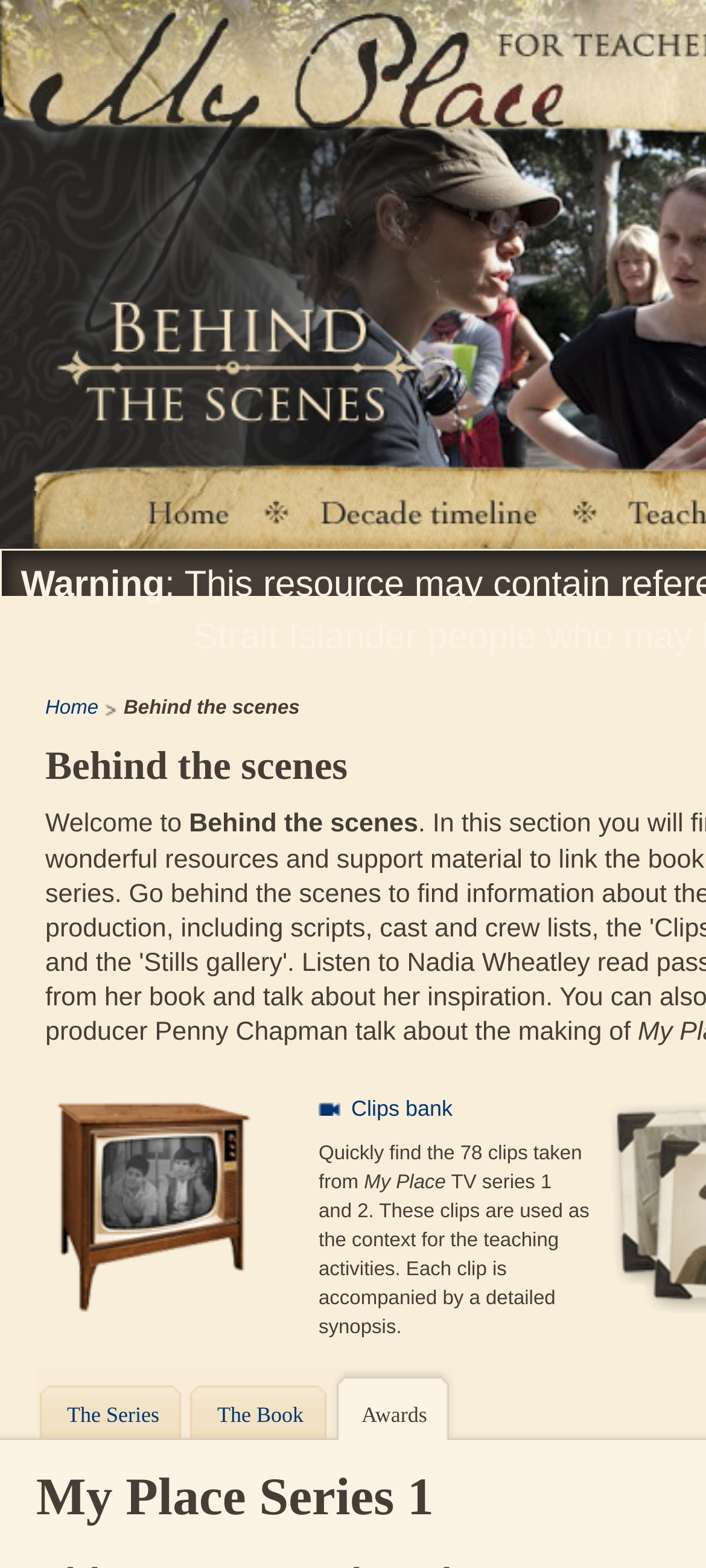What is the warning about on the webpage?
Using the image, give a concise answer in the form of a single word or short phrase.

Unknown